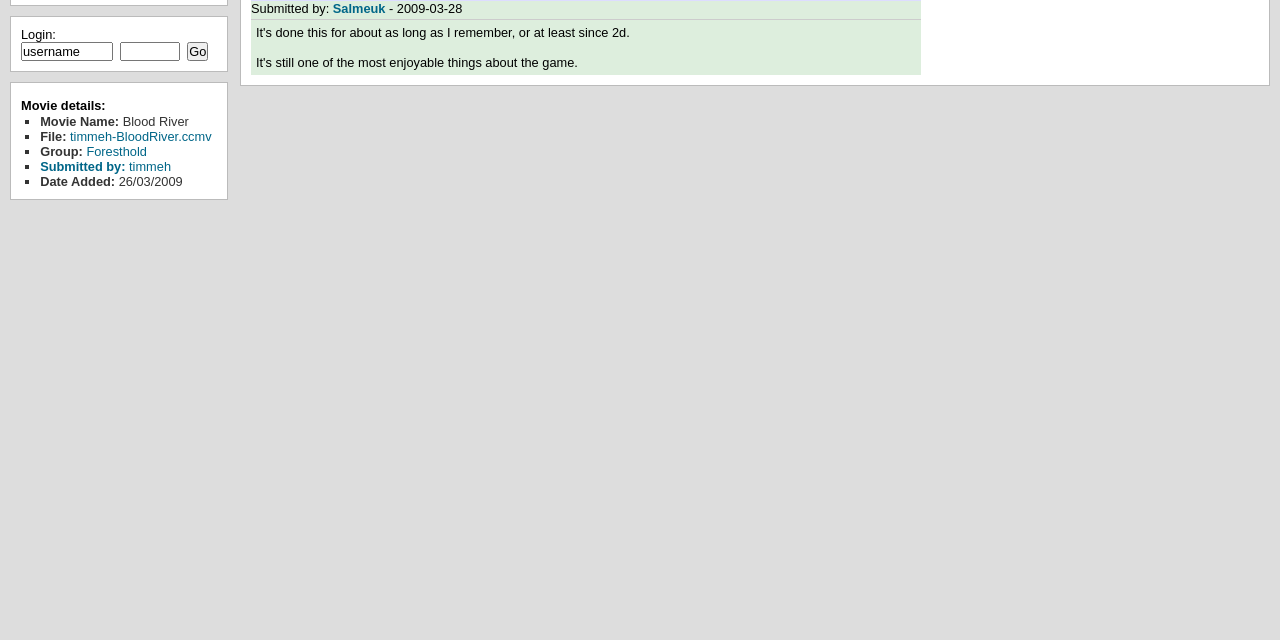Determine the bounding box coordinates of the UI element described below. Use the format (top-left x, top-left y, bottom-right x, bottom-right y) with floating point numbers between 0 and 1: parent_node: Login: name="mkv_sess_password"

[0.094, 0.065, 0.141, 0.095]